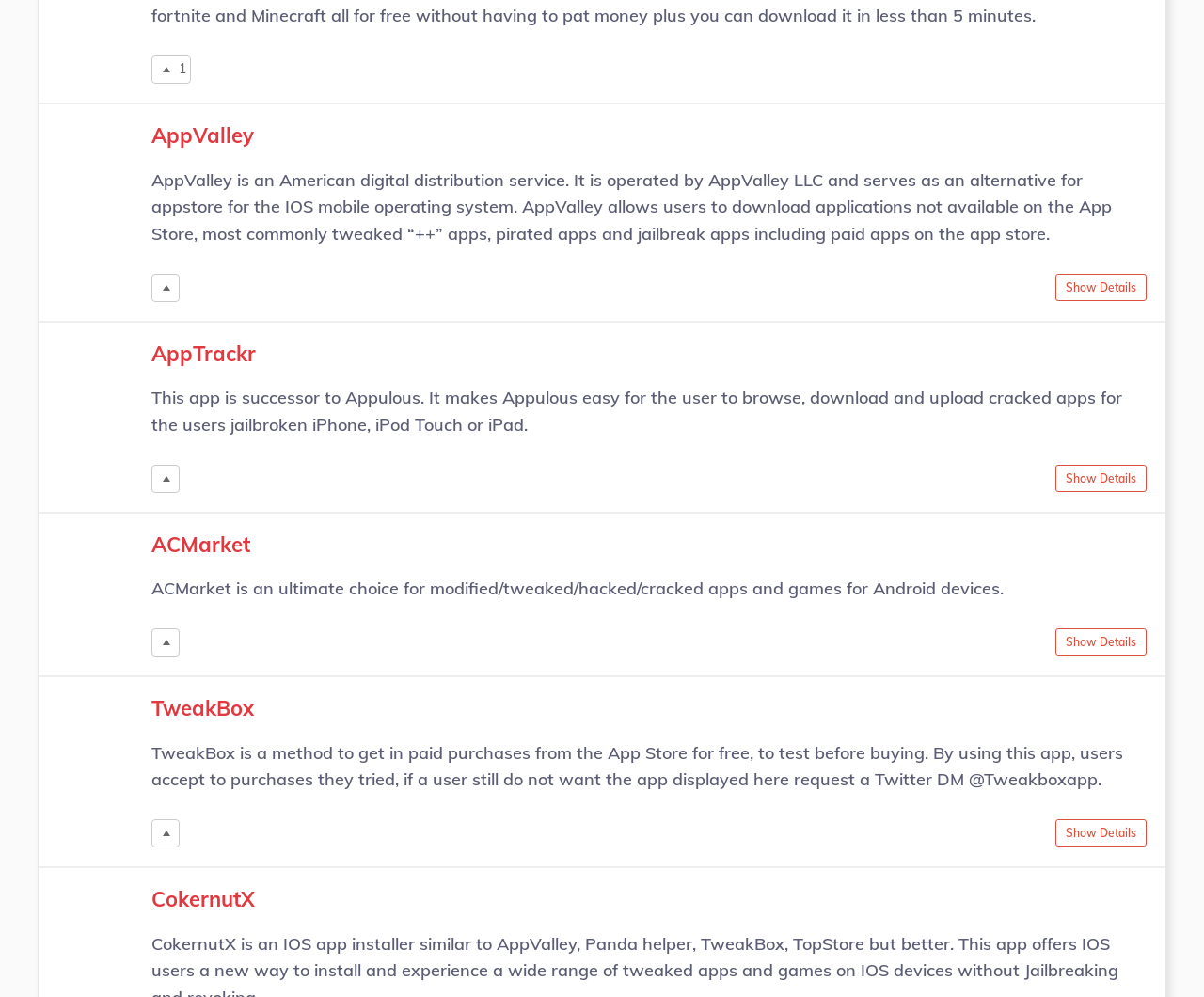Provide a brief response to the question using a single word or phrase: 
What is the purpose of TweakBox?

Get paid purchases for free